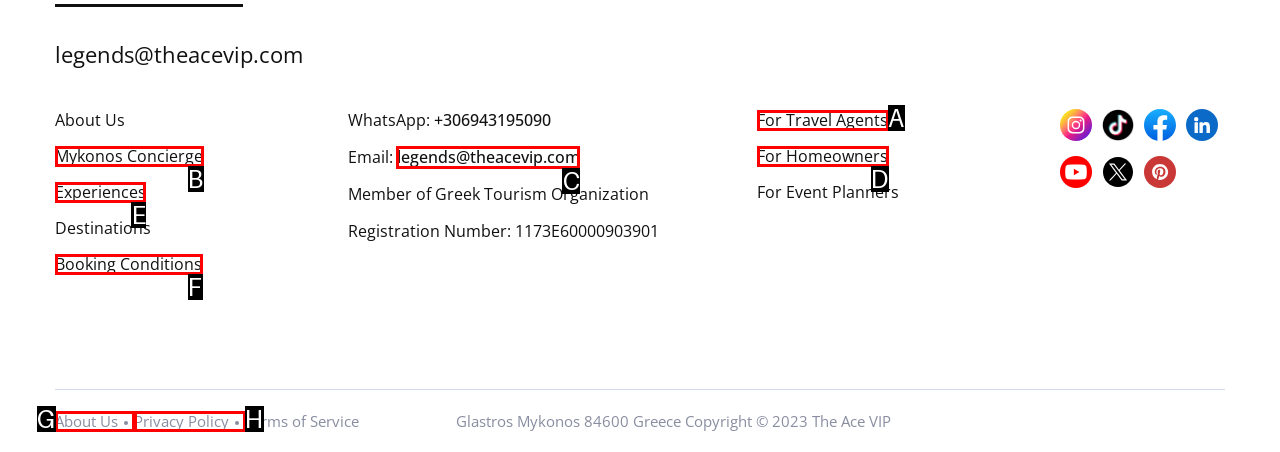From the given options, tell me which letter should be clicked to complete this task: View Experiences
Answer with the letter only.

E